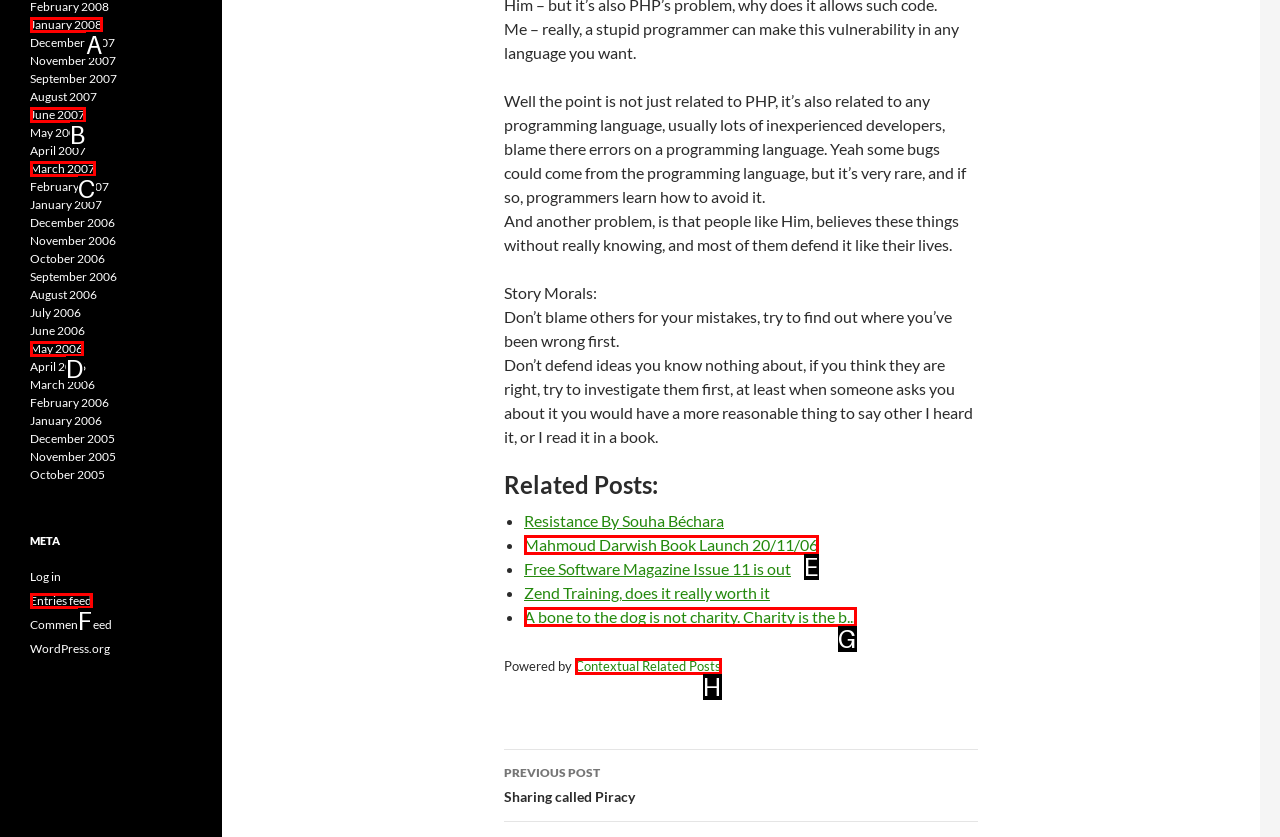Find the option that matches this description: January 2008
Provide the matching option's letter directly.

A